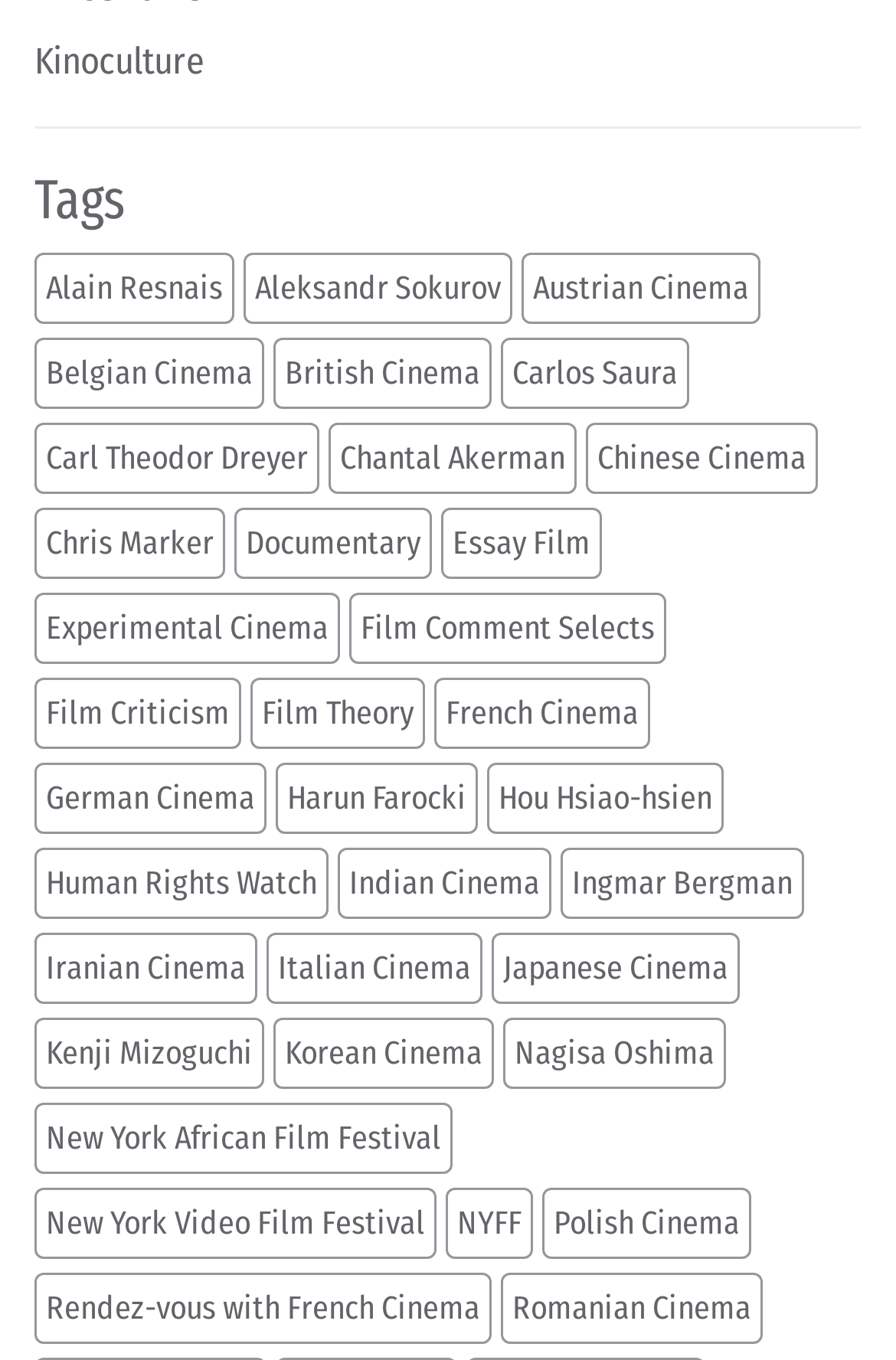What is the most popular cinema type?
Answer with a single word or short phrase according to what you see in the image.

French Cinema